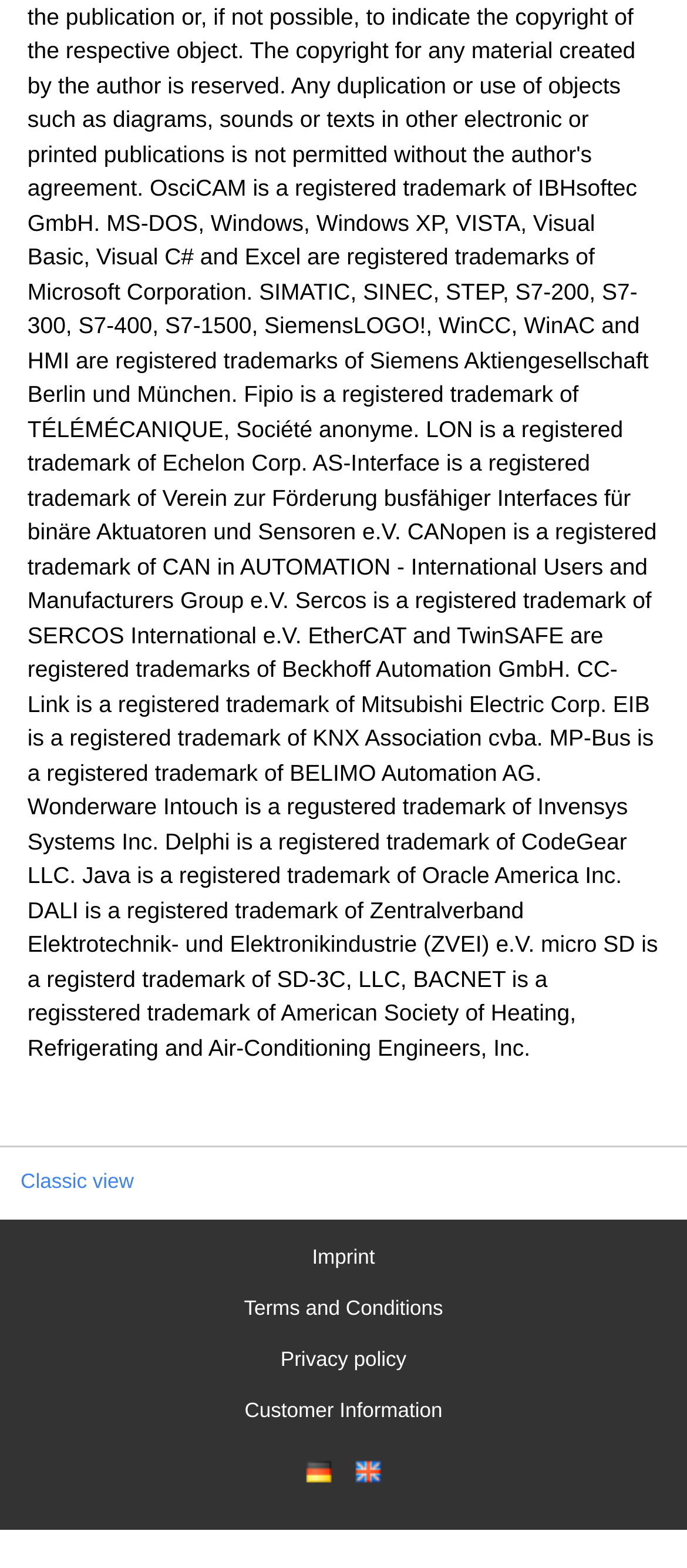Give a one-word or phrase response to the following question: What is the language of the first link?

Deutsch